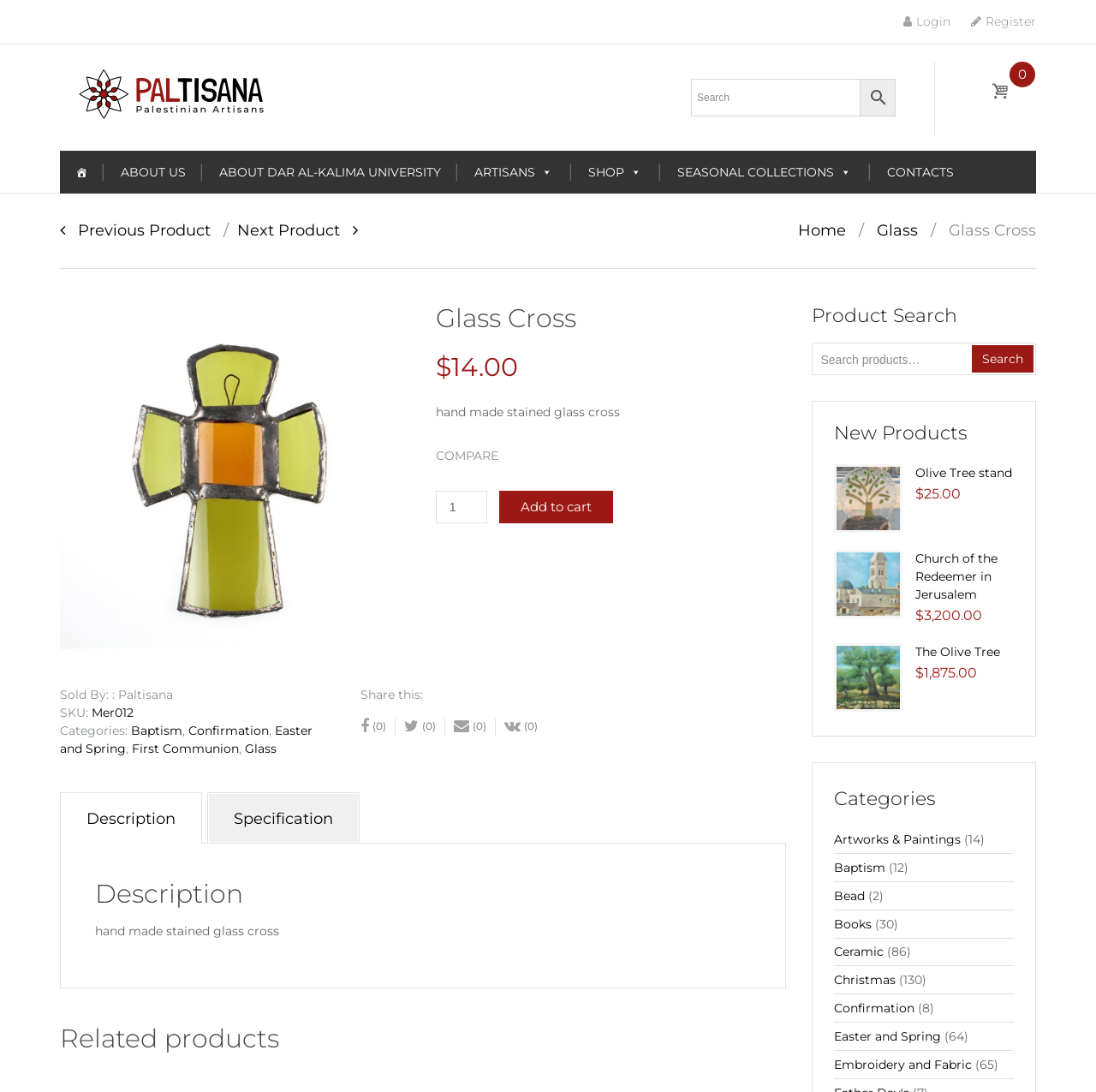Using the information in the image, give a detailed answer to the following question: What is the price of the Glass Cross?

The price of the Glass Cross can be found in the product description section, where it is listed as '$14.00'.